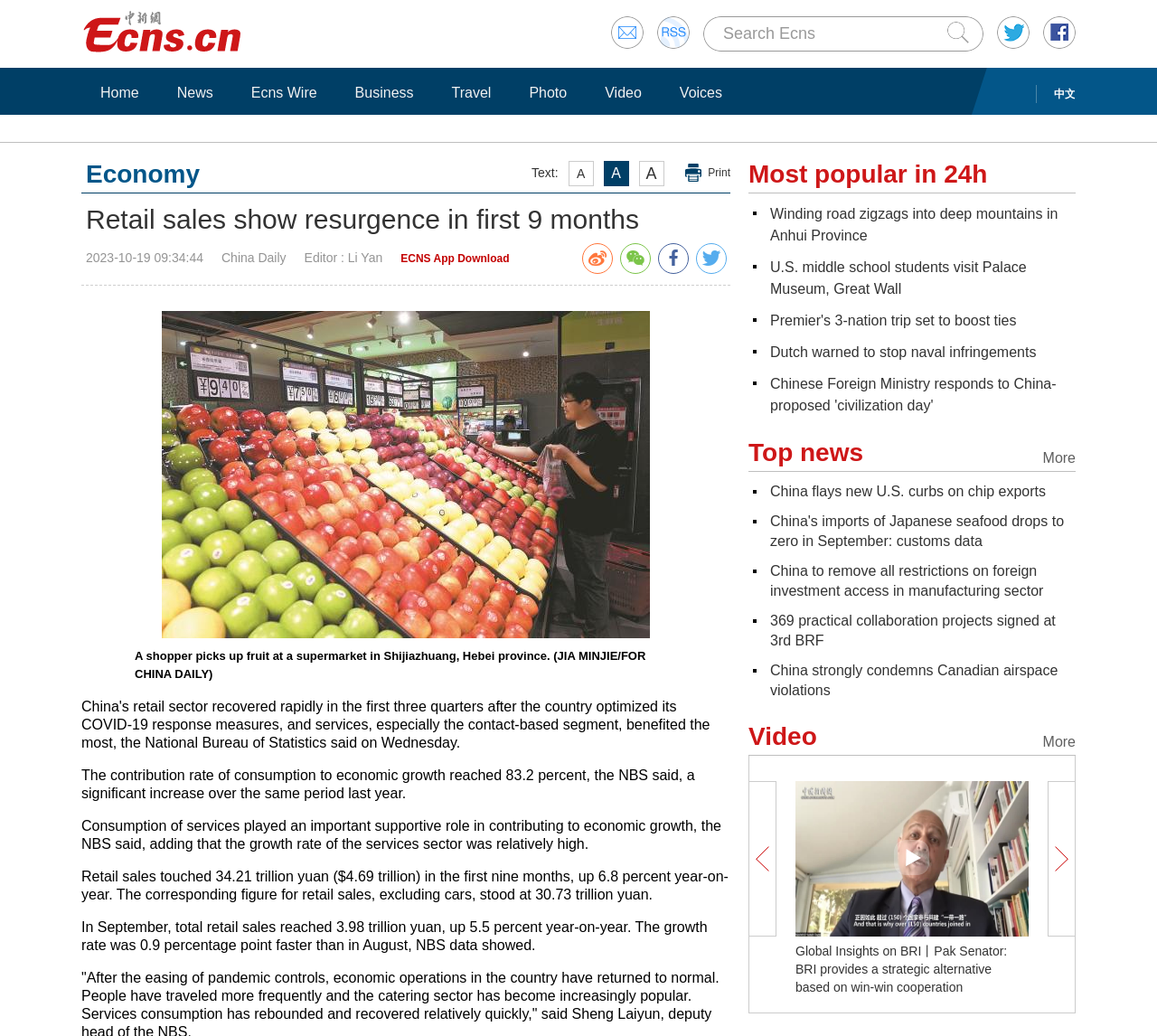From the webpage screenshot, identify the region described by ECNS App Download. Provide the bounding box coordinates as (top-left x, top-left y, bottom-right x, bottom-right y), with each value being a floating point number between 0 and 1.

[0.346, 0.243, 0.44, 0.256]